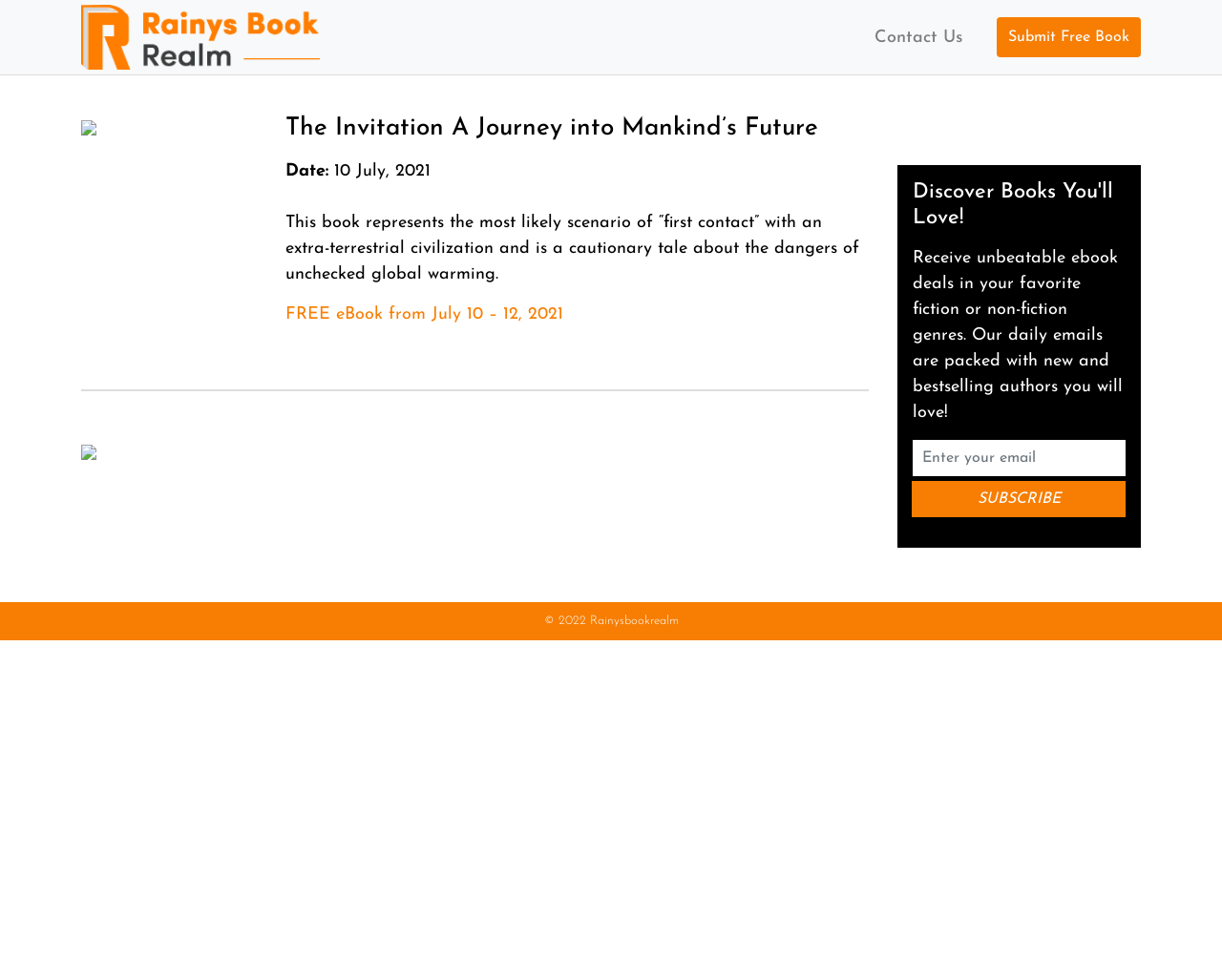From the webpage screenshot, identify the region described by Marriage Counseling & Couples Therapy. Provide the bounding box coordinates as (top-left x, top-left y, bottom-right x, bottom-right y), with each value being a floating point number between 0 and 1.

None